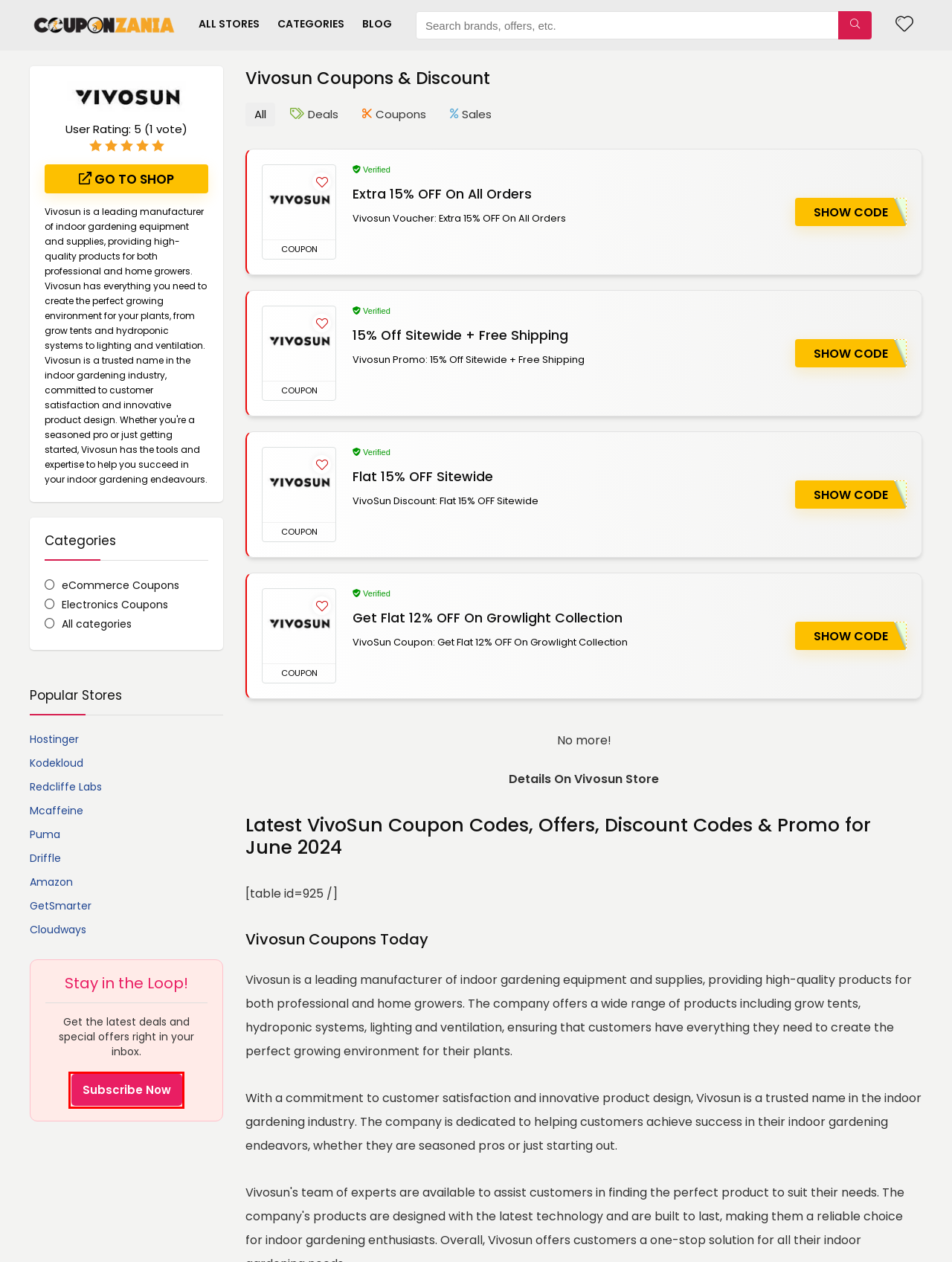Given a webpage screenshot with a UI element marked by a red bounding box, choose the description that best corresponds to the new webpage that will appear after clicking the element. The candidates are:
A. Hostinger Coupons & Discount: [75% + 10% OFF] Jun 2024
B. Cloudways Coupons & Discount: Flat 55% OFF | Jun 2024
C. GetSmarter Coupons & Discount: Flat 50% OFF | Jun 2024
D. VivoSun Coupon: Get Flat 12% OFF On Growlight Collection
E. Wishlist | CouponZania
F. Unlock Exclusive Deals & Savings!
G. CouponZania: Coupons, Offers, Promo, Deals & Discounts
H. Explore All stores & Find Your Favourite Store | CouponZania

F